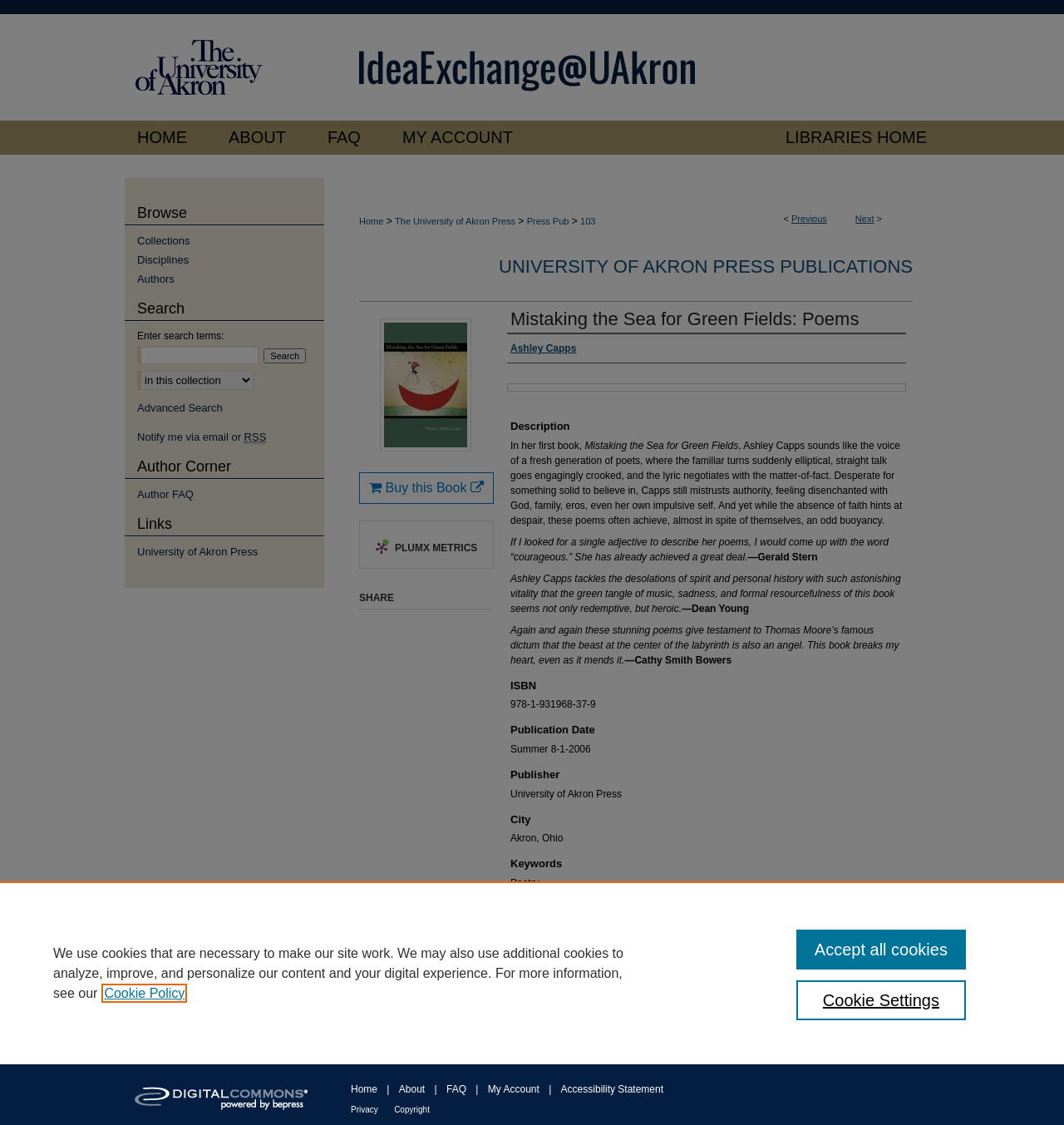What is the title of the book?
Please provide a single word or phrase as the answer based on the screenshot.

Mistaking the Sea for Green Fields: Poems